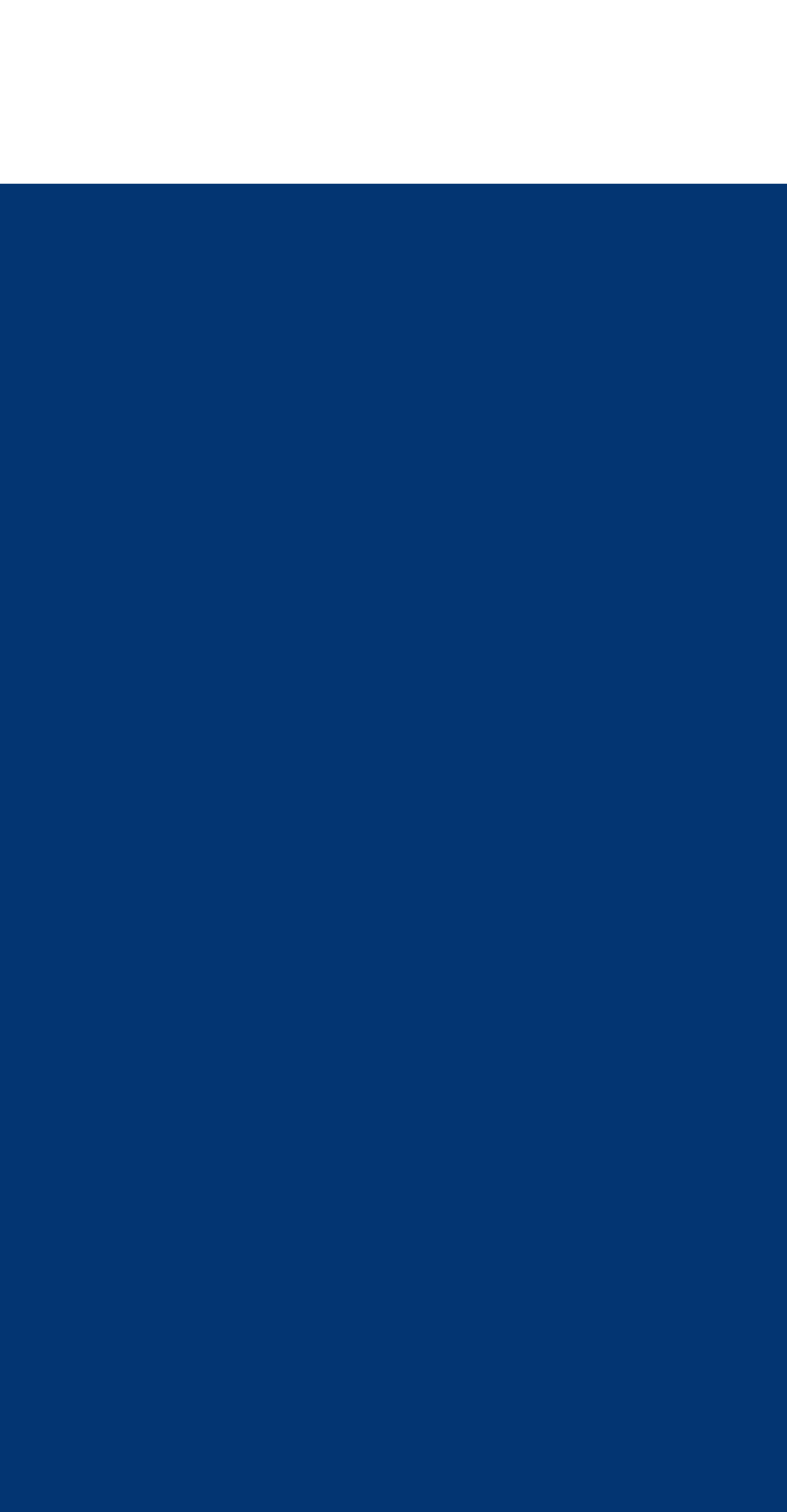Find the bounding box of the UI element described as: "Terms of Use". The bounding box coordinates should be given as four float values between 0 and 1, i.e., [left, top, right, bottom].

[0.39, 0.359, 0.61, 0.39]